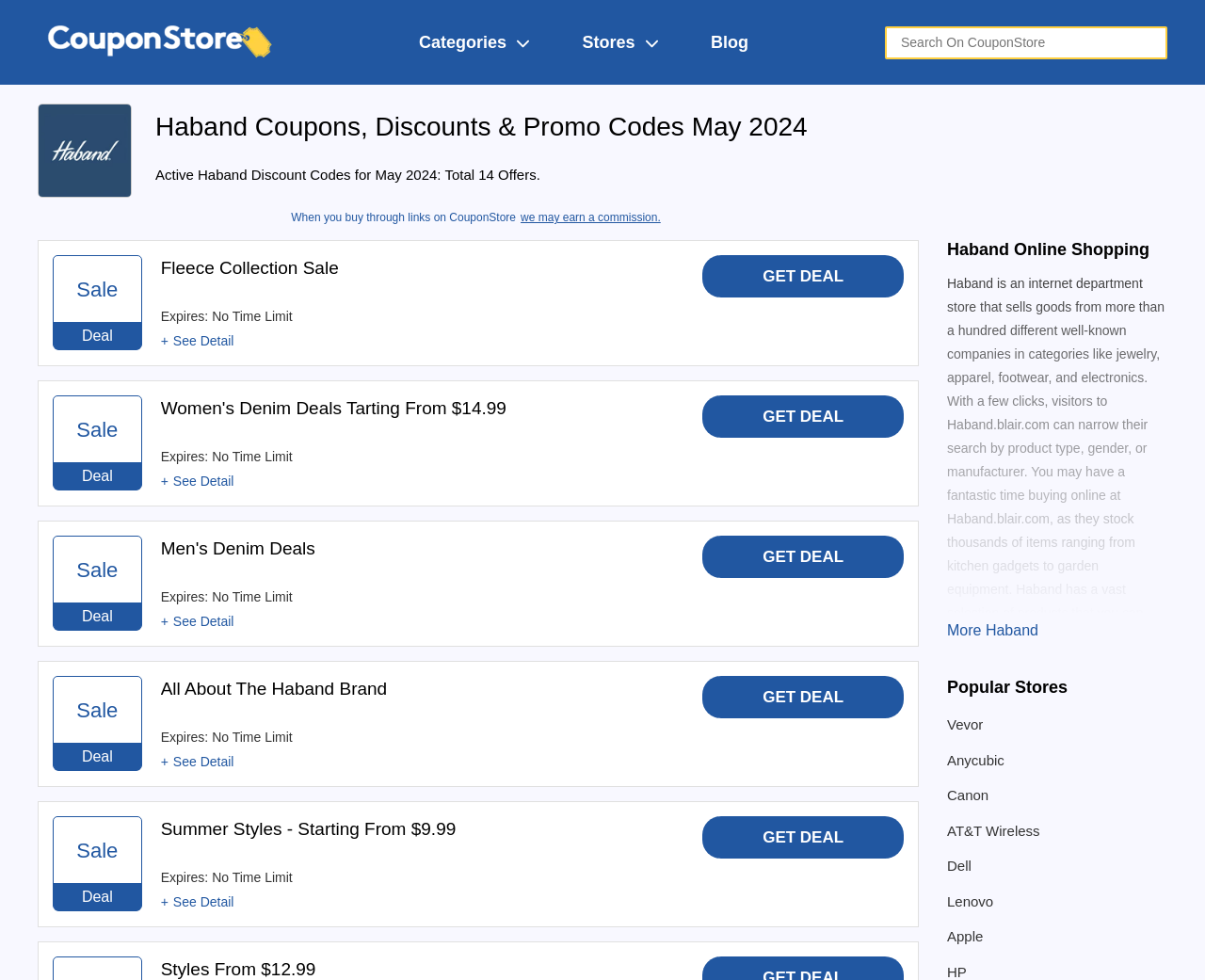What is the name of the online department store?
Provide a detailed and extensive answer to the question.

The answer can be found by looking at the heading 'Haband Coupons, Discounts & Promo Codes May 2024' which indicates that the name of the online department store is Haband.